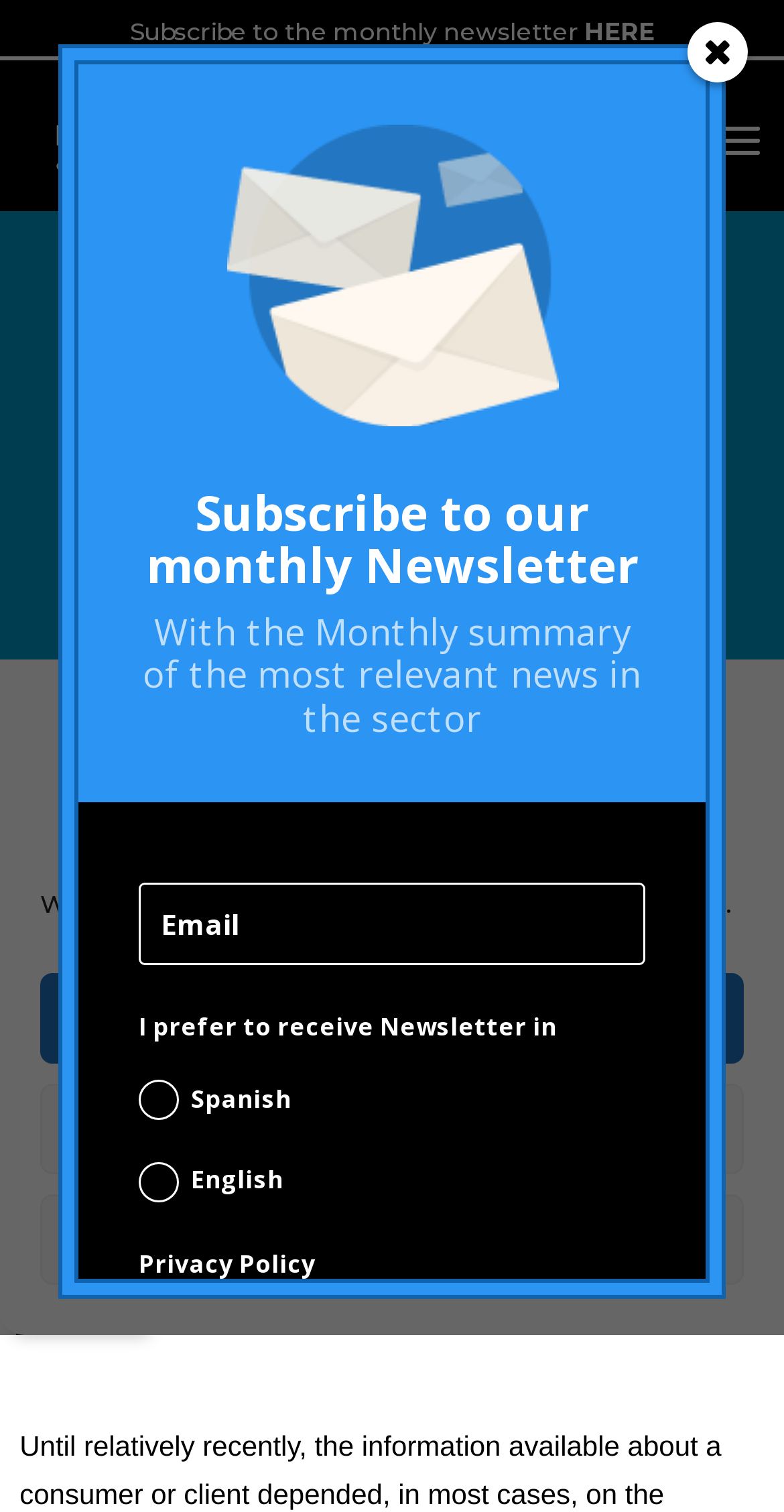Show me the bounding box coordinates of the clickable region to achieve the task as per the instruction: "Read privacy policy".

[0.282, 0.9, 0.559, 0.923]